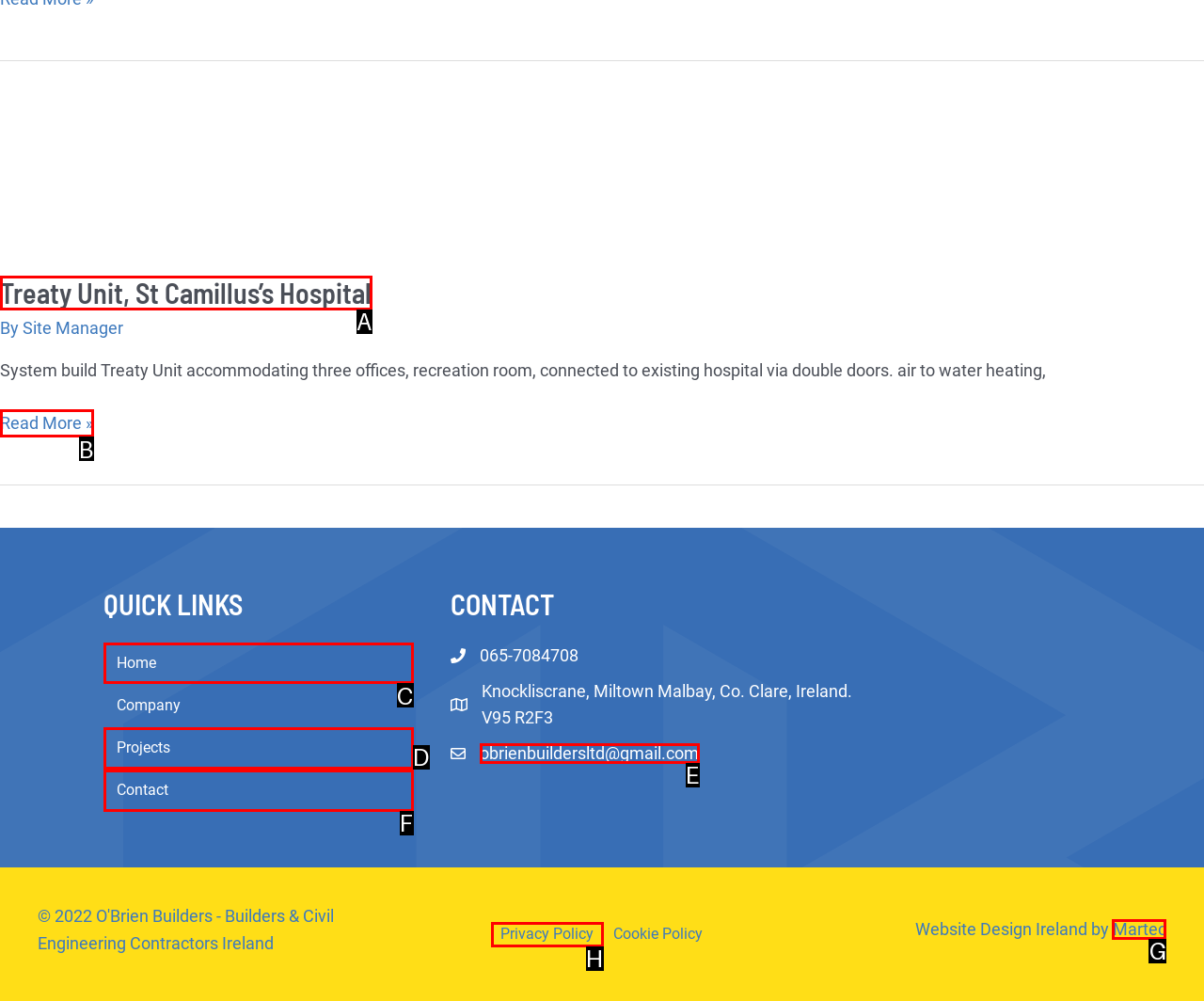For the task: Go to the Home page, identify the HTML element to click.
Provide the letter corresponding to the right choice from the given options.

C